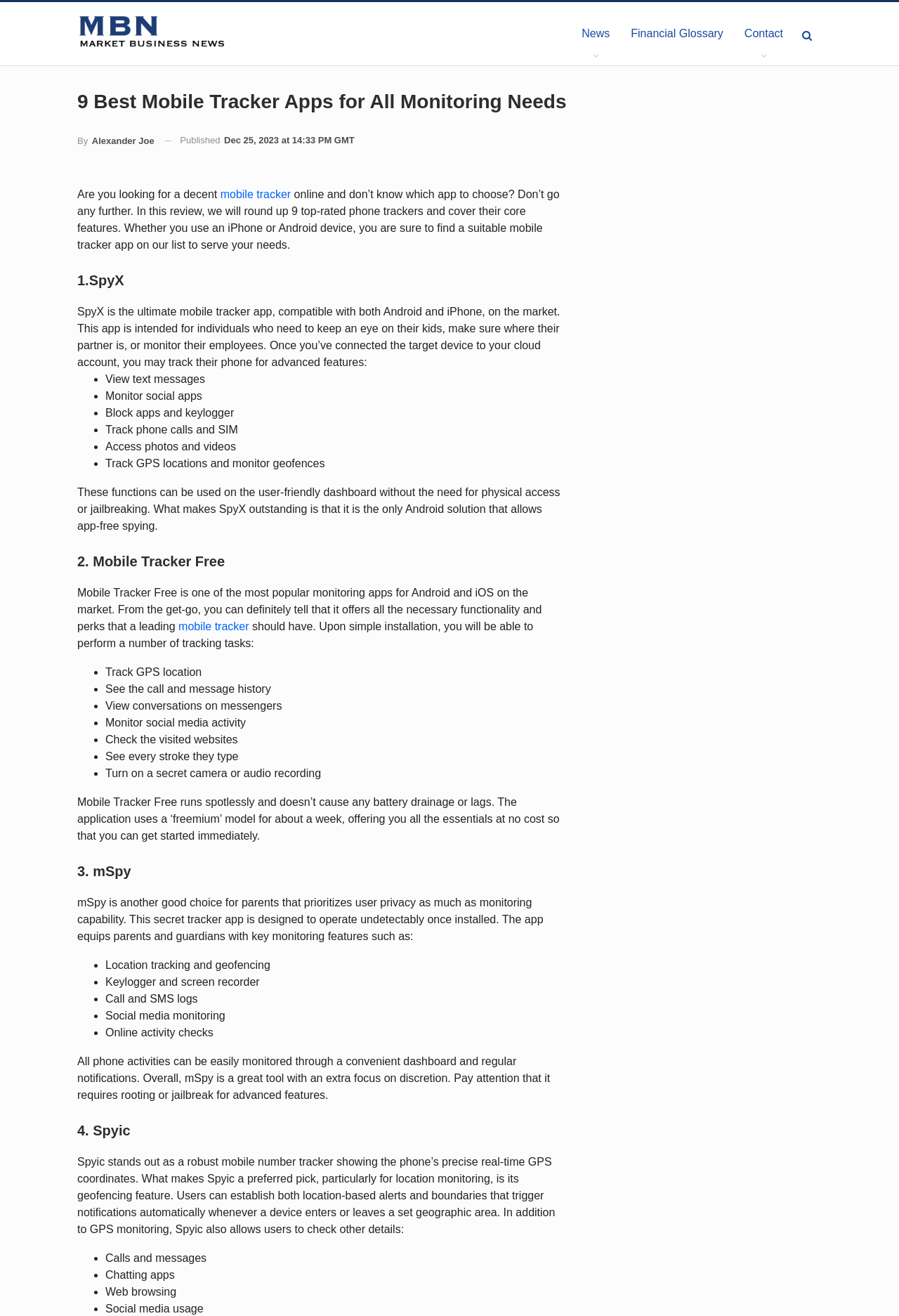Refer to the screenshot and answer the following question in detail:
What is the unique feature of SpyX?

According to the webpage, SpyX is the only Android solution that allows app-free spying, making it a unique feature of this mobile tracker app.